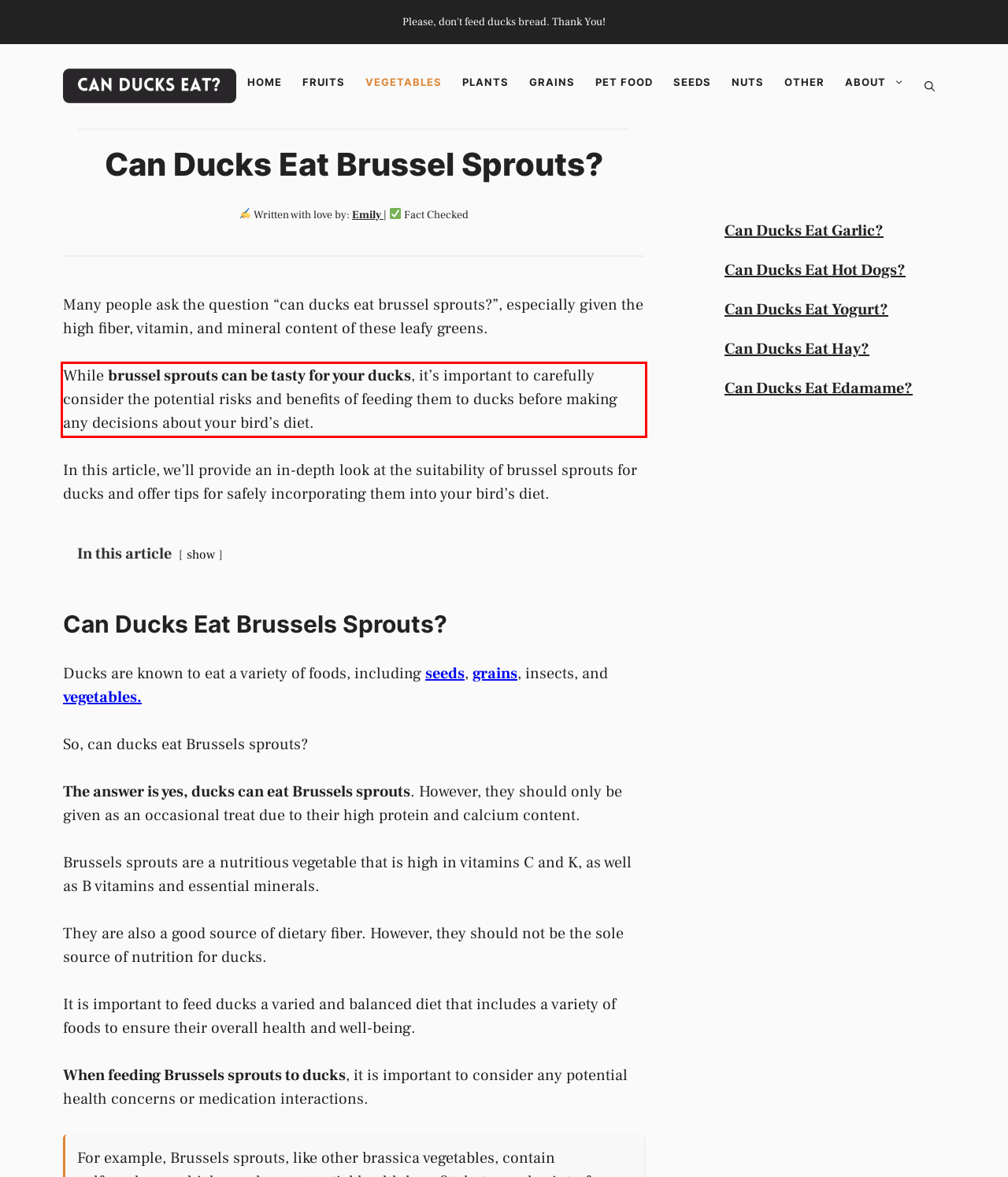You are given a screenshot showing a webpage with a red bounding box. Perform OCR to capture the text within the red bounding box.

While brussel sprouts can be tasty for your ducks, it’s important to carefully consider the potential risks and benefits of feeding them to ducks before making any decisions about your bird’s diet.